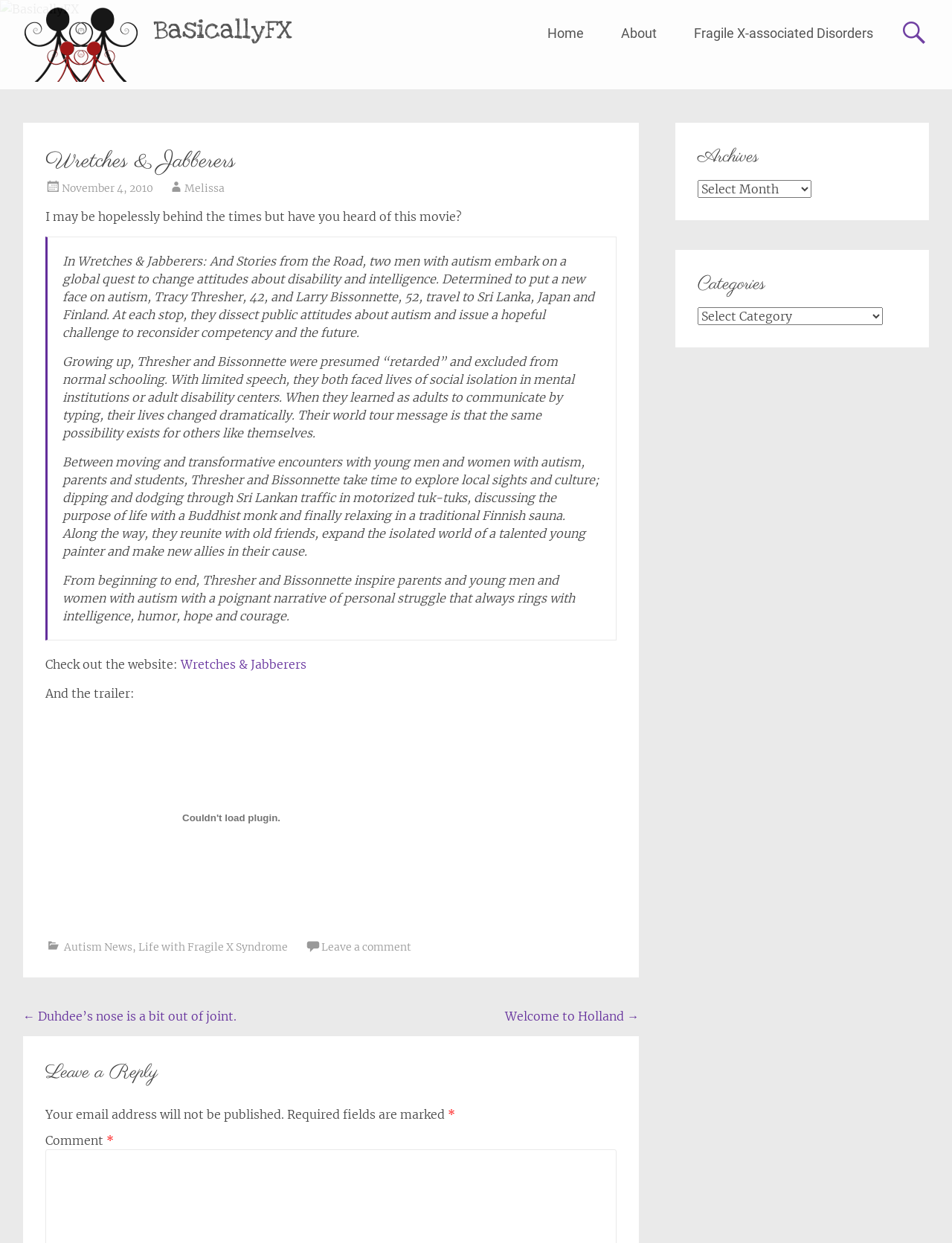Offer a thorough description of the webpage.

This webpage is about the movie "Wretches & Jabberers: And Stories from the Road", which follows two men with autism on a global quest to change attitudes about disability and intelligence. The page has a header section with a logo and navigation links to "Home", "About", and "Fragile X-associated Disorders". 

Below the header, there is a large image that spans the entire width of the page. Underneath the image, there is an article section with a heading "Wretches & Jabberers" and a subheading with the date "November 4, 2010" and the author "Melissa". 

The main content of the article is a blockquote that describes the movie, including its plot and themes. The text is divided into several paragraphs, with the first paragraph introducing the movie and its protagonists, Tracy Thresher and Larry Bissonnette. The subsequent paragraphs describe their journey to Sri Lanka, Japan, and Finland, where they challenge public attitudes about autism and issue a hopeful challenge to reconsider competency and the future.

To the right of the article, there is a sidebar with a heading "Archives" and a dropdown menu, as well as a heading "Categories" with another dropdown menu. 

At the bottom of the page, there is a footer section with links to "Autism News", "Life with Fragile X Syndrome", and "Leave a comment". There is also a section for post navigation, with links to previous and next posts. Finally, there is a comment section where users can leave a reply, with fields for name, email, and comment.